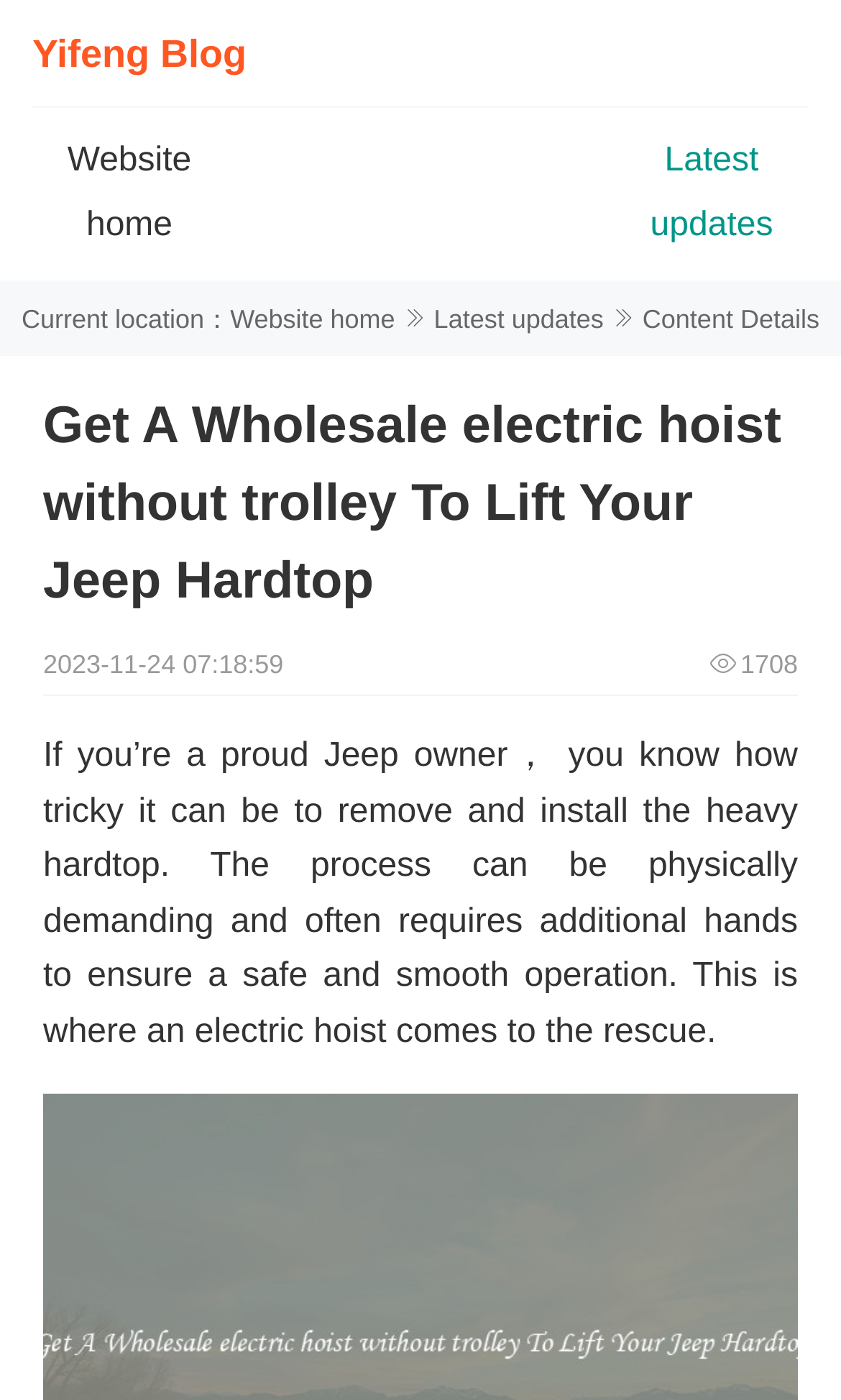Use a single word or phrase to answer the question:
What is the date of the article?

2023-11-24